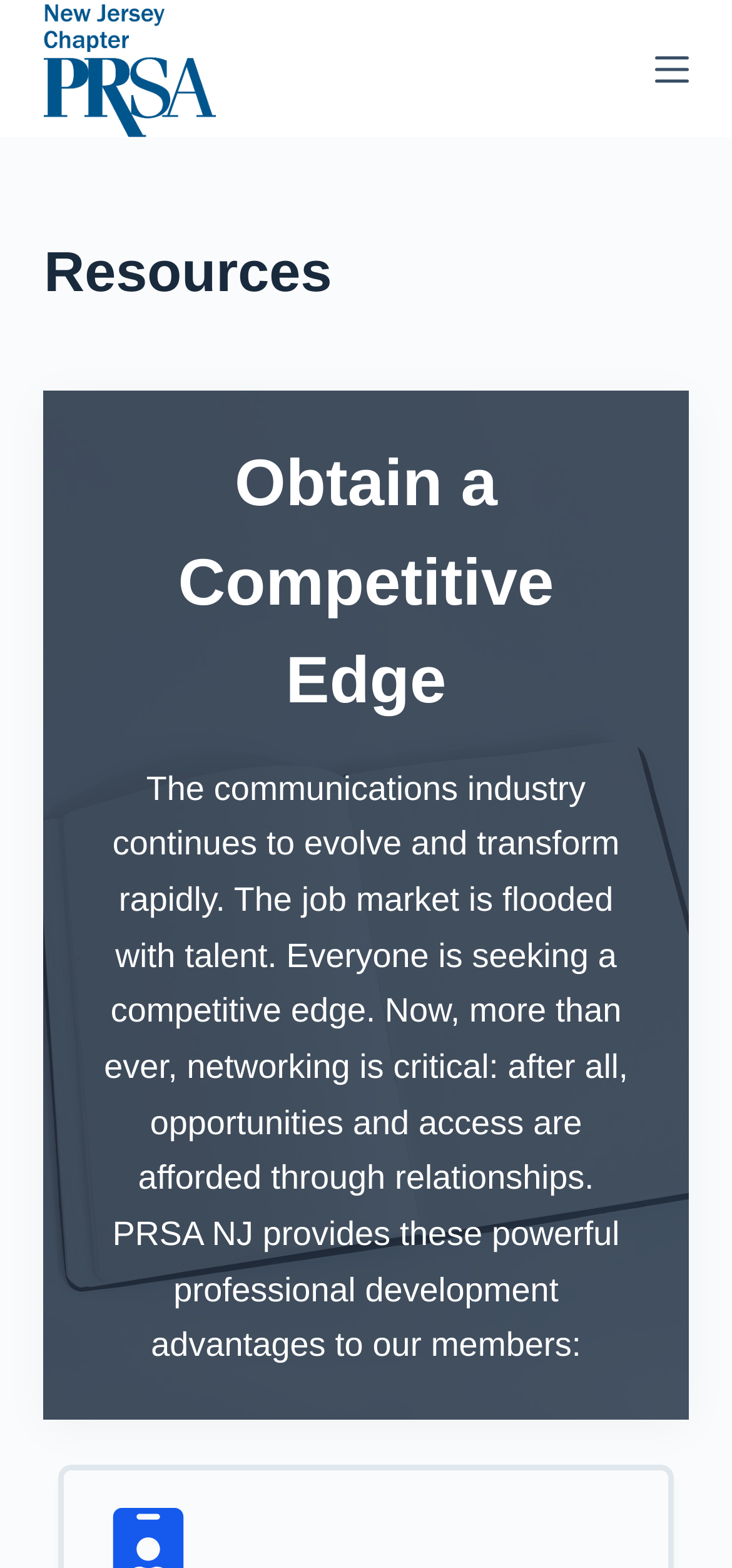Give a concise answer using only one word or phrase for this question:
What is the current state of the job market?

Flooded with talent